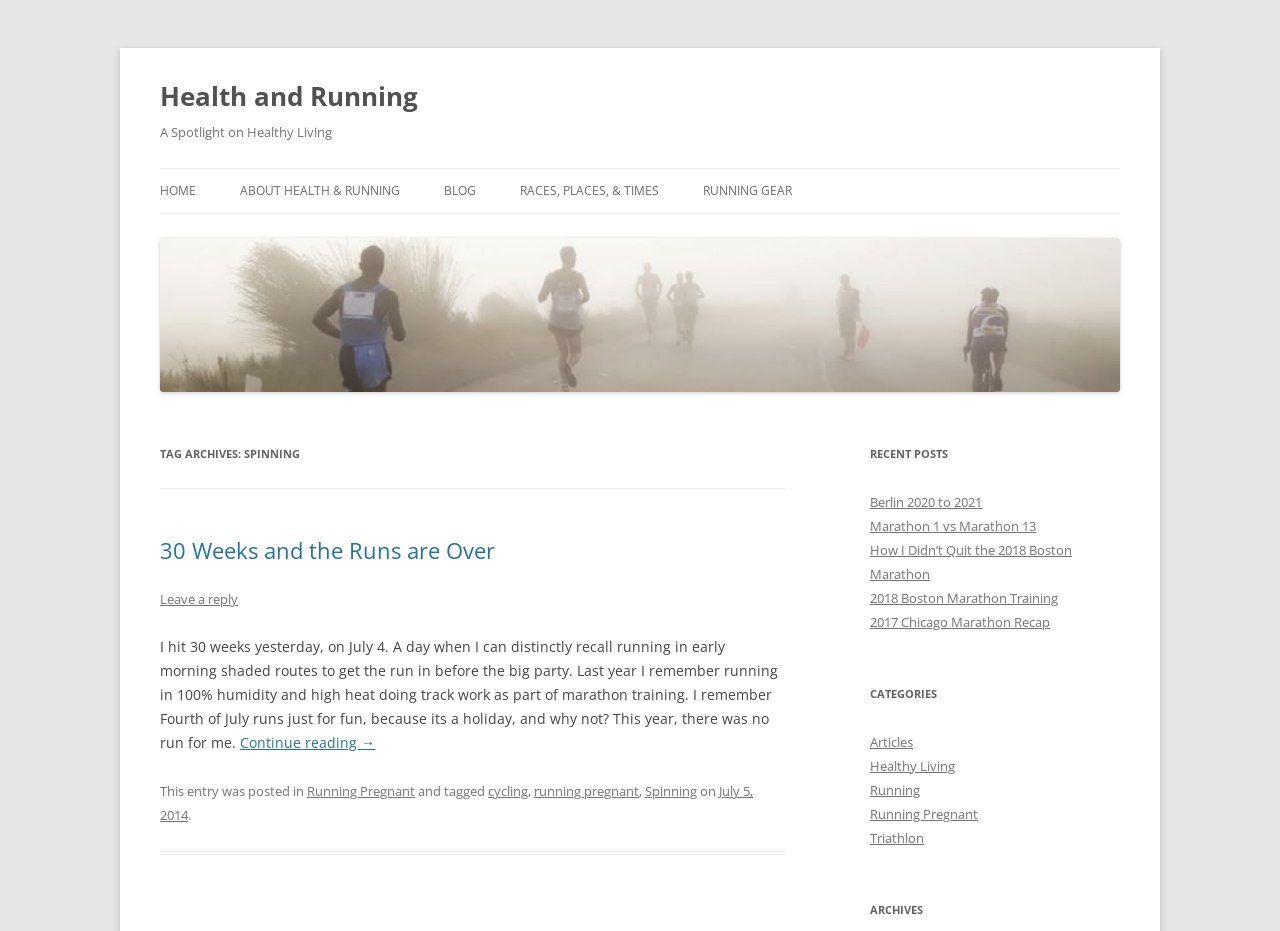Find the bounding box coordinates of the element you need to click on to perform this action: 'Click on the 'HOME' link'. The coordinates should be represented by four float values between 0 and 1, in the format [left, top, right, bottom].

[0.125, 0.182, 0.153, 0.229]